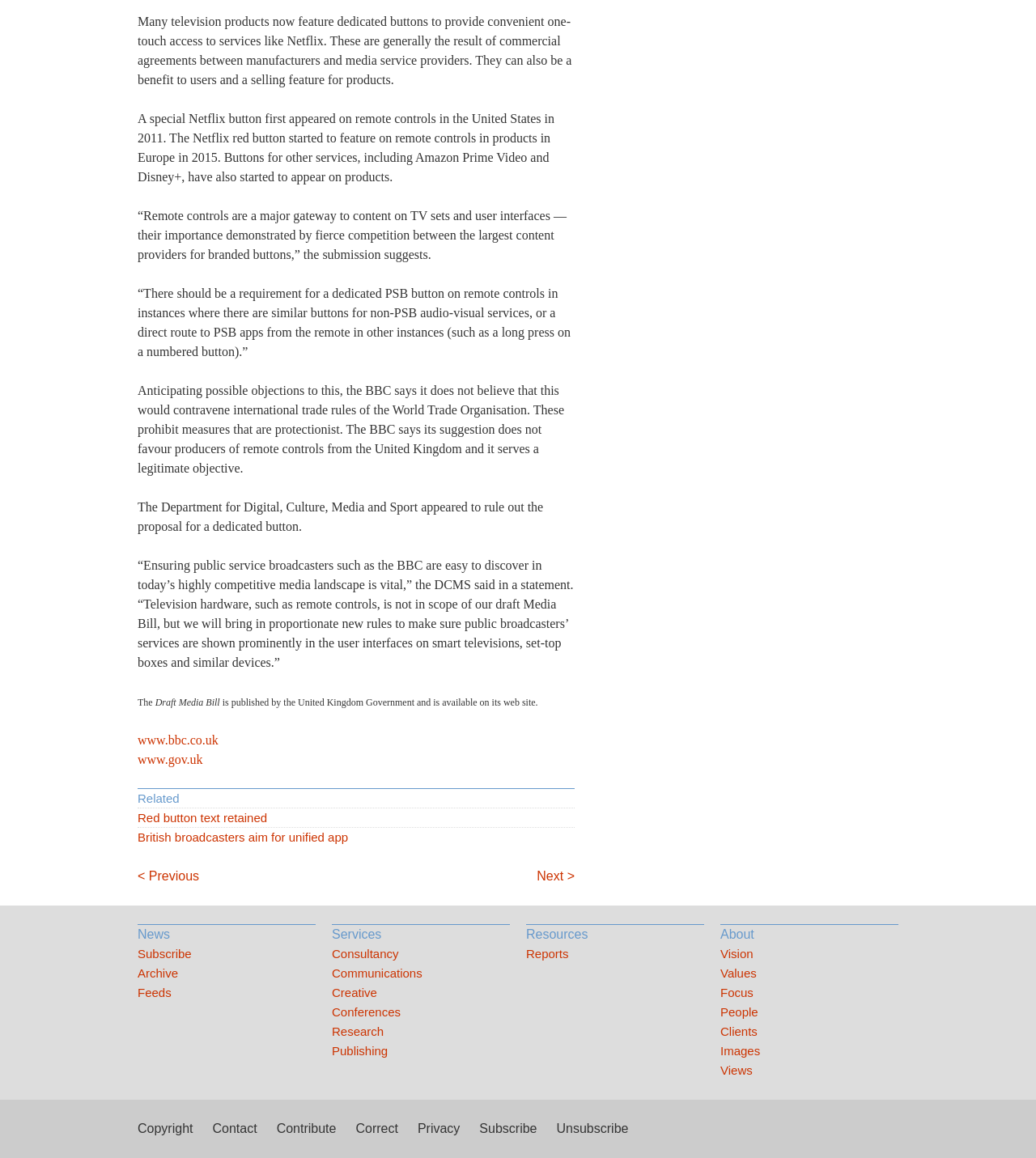Please determine the bounding box of the UI element that matches this description: Red button text retained. The coordinates should be given as (top-left x, top-left y, bottom-right x, bottom-right y), with all values between 0 and 1.

[0.133, 0.698, 0.555, 0.715]